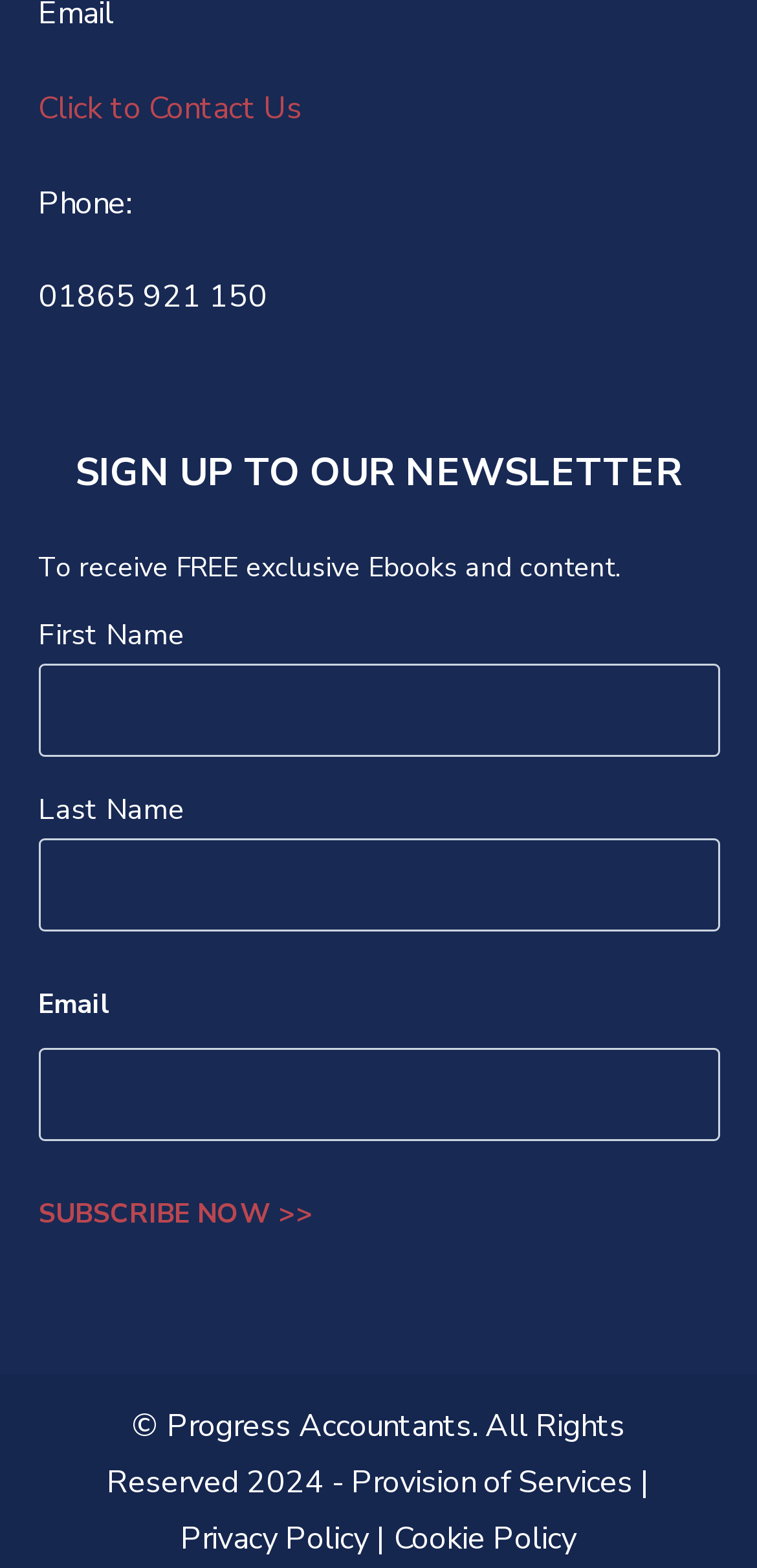Please answer the following question as detailed as possible based on the image: 
What is the purpose of the form?

I inferred the purpose of the form by reading the heading 'SIGN UP TO OUR NEWSLETTER' and the static text 'To receive FREE exclusive Ebooks and content.' which suggests that the form is used to sign up to a newsletter.